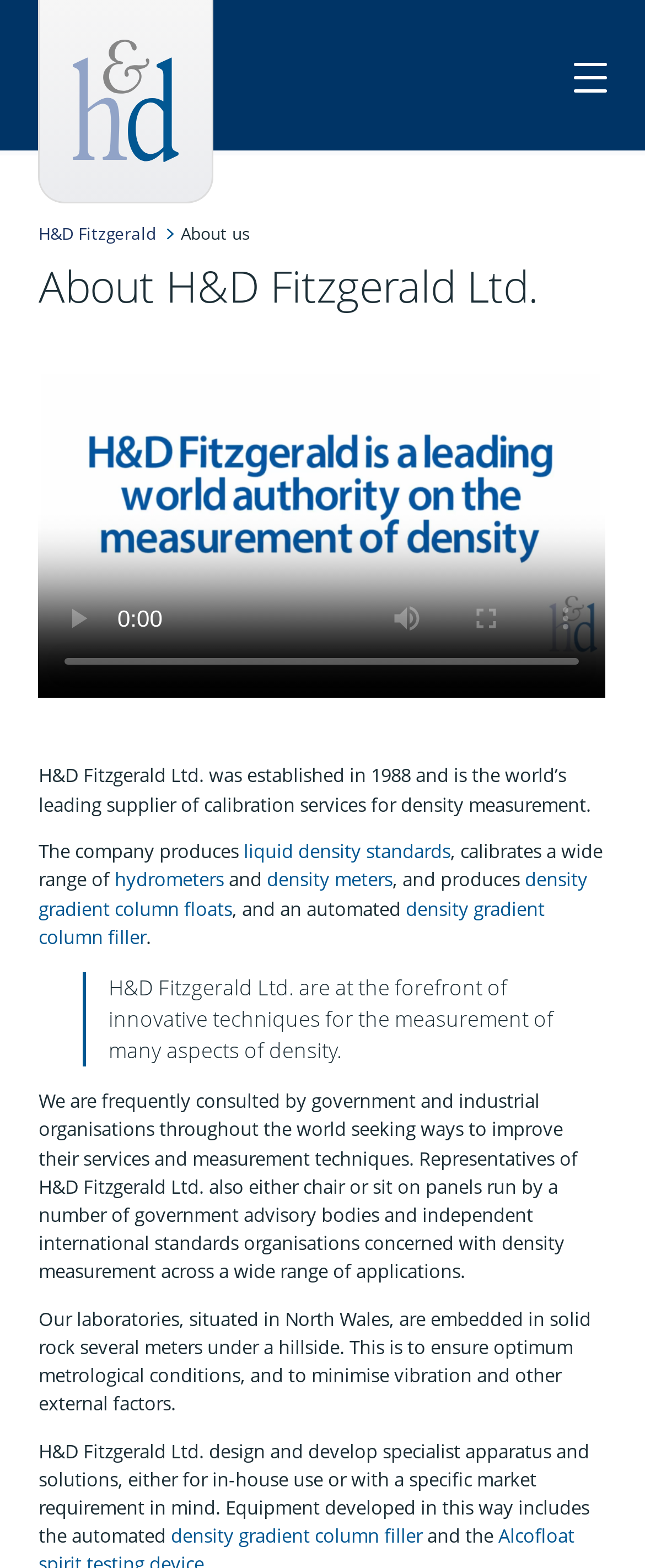Answer the following query concisely with a single word or phrase:
What is the purpose of the company's laboratories?

to ensure optimum metrological conditions